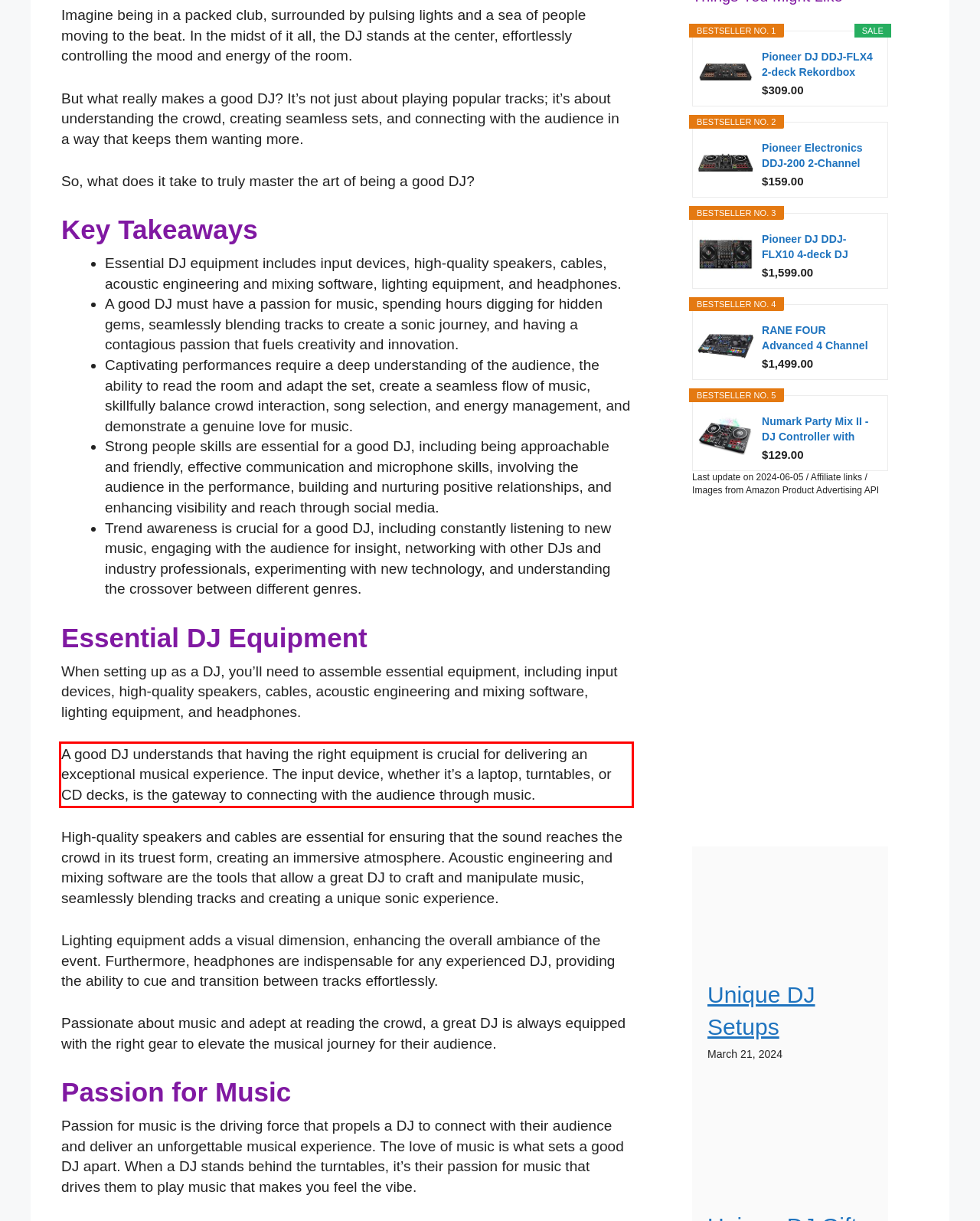Please examine the webpage screenshot containing a red bounding box and use OCR to recognize and output the text inside the red bounding box.

A good DJ understands that having the right equipment is crucial for delivering an exceptional musical experience. The input device, whether it’s a laptop, turntables, or CD decks, is the gateway to connecting with the audience through music.